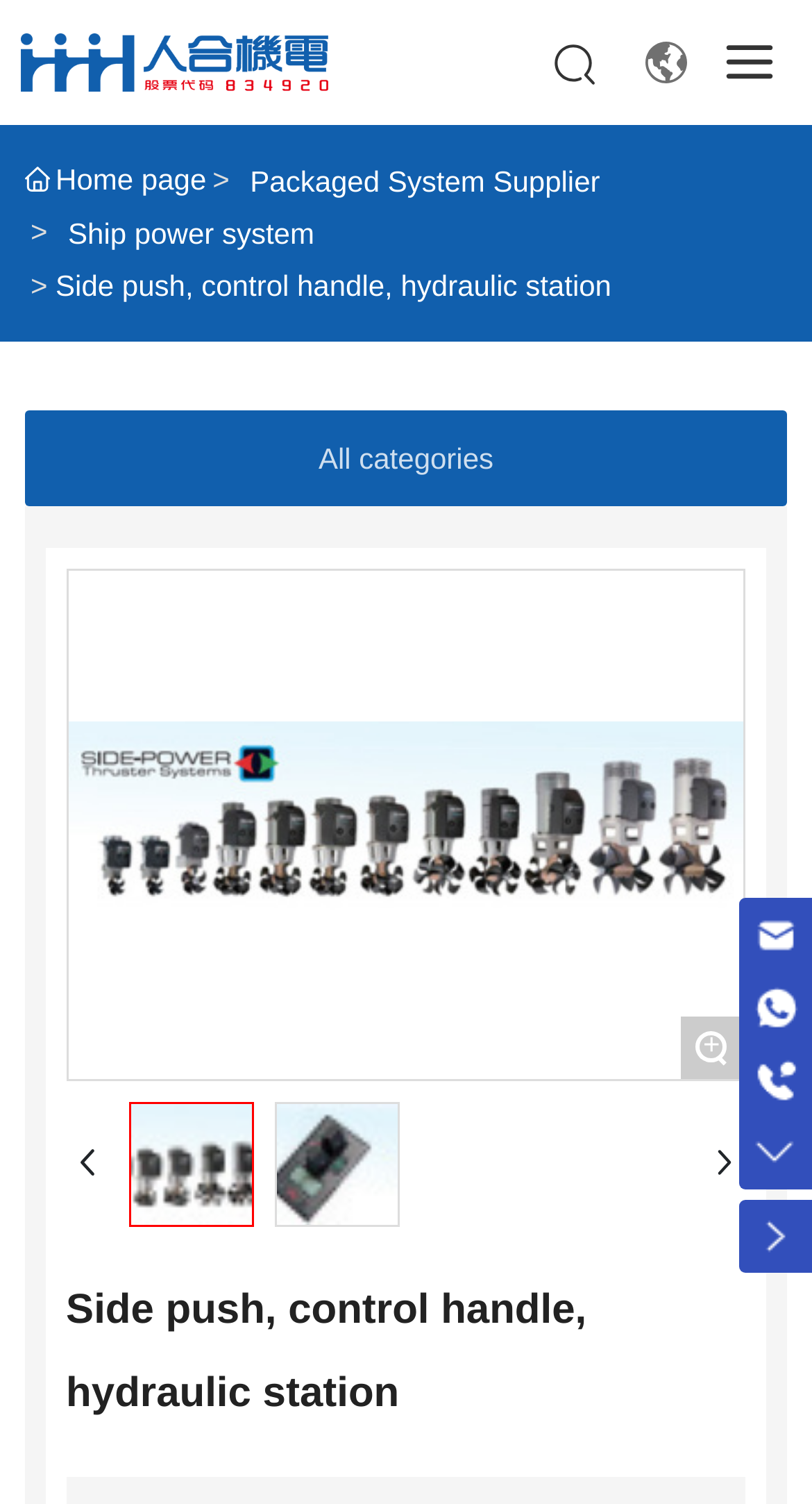What is the purpose of the side push?
Based on the screenshot, respond with a single word or phrase.

Provide matching side thrust